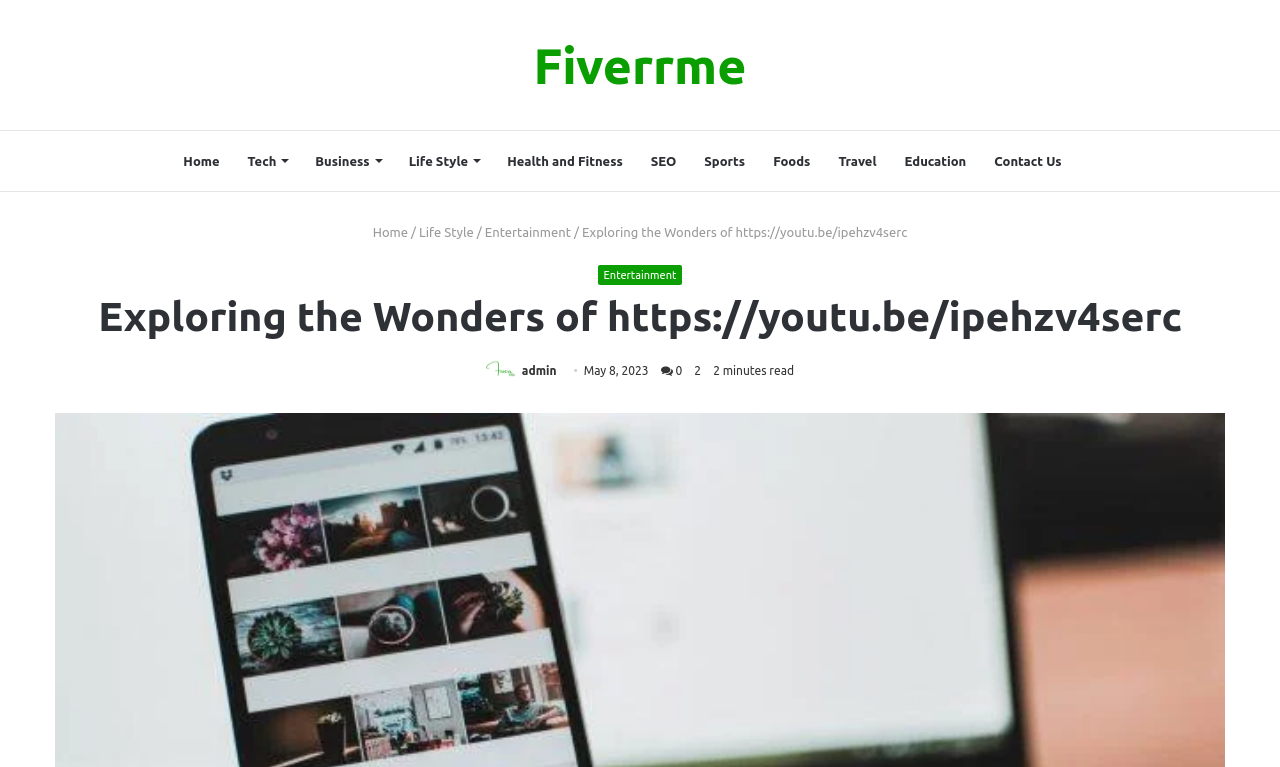Refer to the image and provide an in-depth answer to the question: 
What is the label of the image below the article title?

I located the heading element with the text 'Exploring the Wonders of https://youtu.be/ipehzv4serc' and found a link element below it labeled 'Photo of admin', which is associated with an image element. Therefore, the label of the image is 'Photo of admin'.